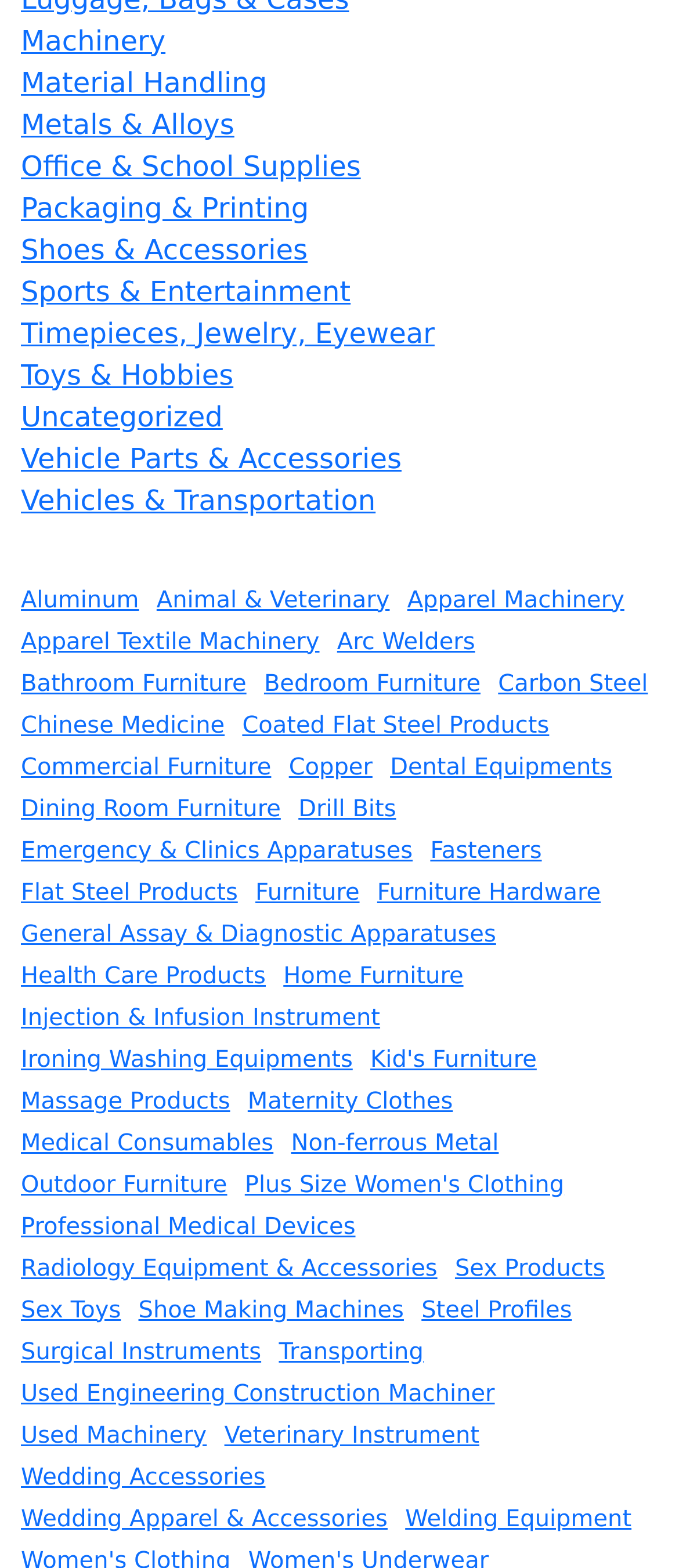What is the category that has the most items? Refer to the image and provide a one-word or short phrase answer.

Furniture